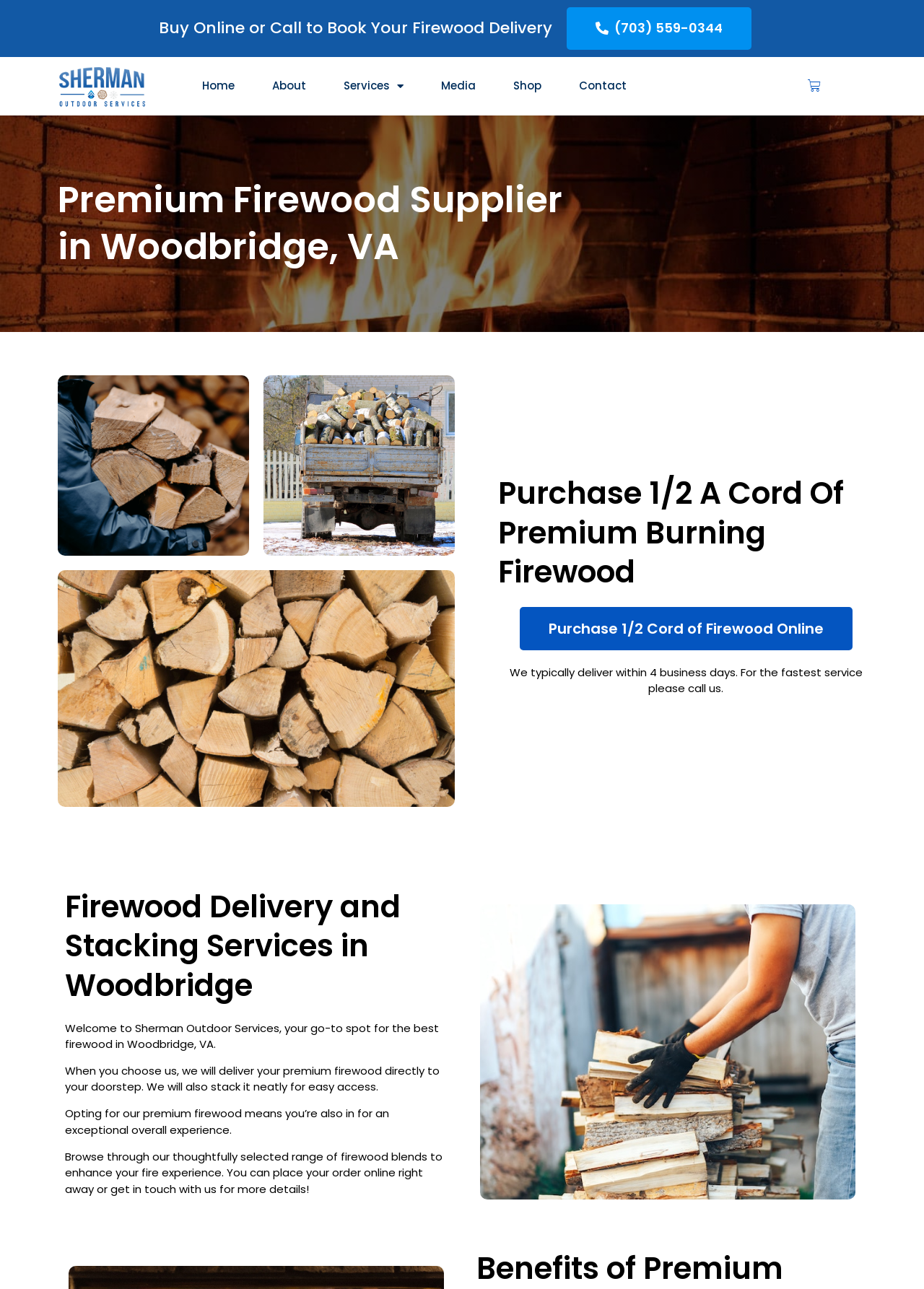Identify the bounding box coordinates of the clickable section necessary to follow the following instruction: "Purchase 1/2 cord of firewood online". The coordinates should be presented as four float numbers from 0 to 1, i.e., [left, top, right, bottom].

[0.562, 0.471, 0.922, 0.504]